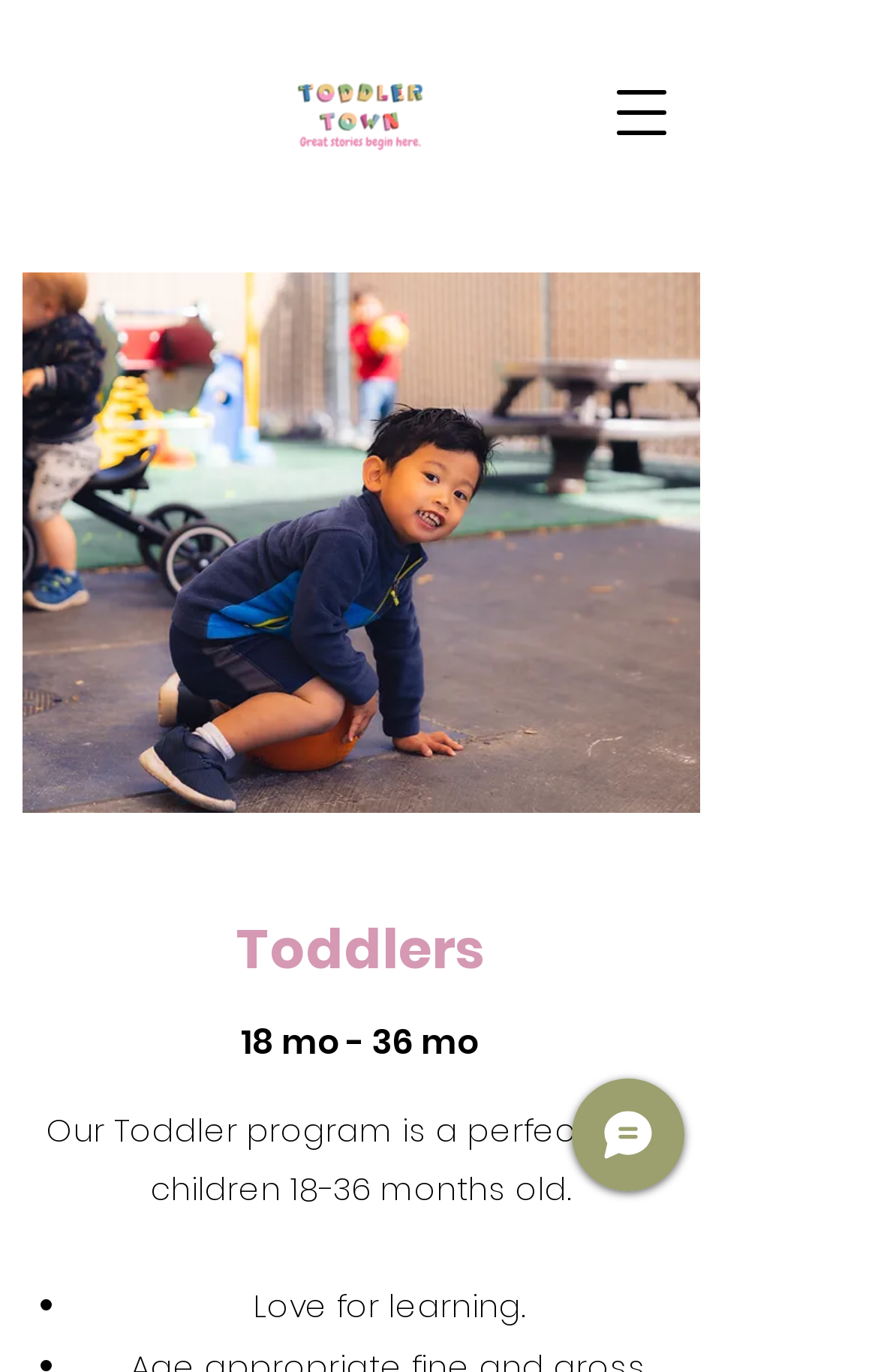Describe the webpage in detail, including text, images, and layout.

The webpage is about Toddlers and Toddler Town. At the top right corner, there is a button to open the navigation menu. Below it, there is a link with an image "Great stories begin here_edited_edited.png" that takes up about a quarter of the screen width. 

To the right of the link, there is a larger image "IMG_0245 (1).jpg" that occupies most of the screen. Above the larger image, there is a heading "Toddlers" and a text "18 mo - 36 mo" that describes the age range of the toddlers. 

Below the heading, there is a paragraph of text that explains the Toddler program, which is suitable for children between 18 and 36 months old. Underneath the paragraph, there is a bullet point with a text "Love for learning." 

At the bottom right corner, there is a button "Chat" with a small icon to its right.